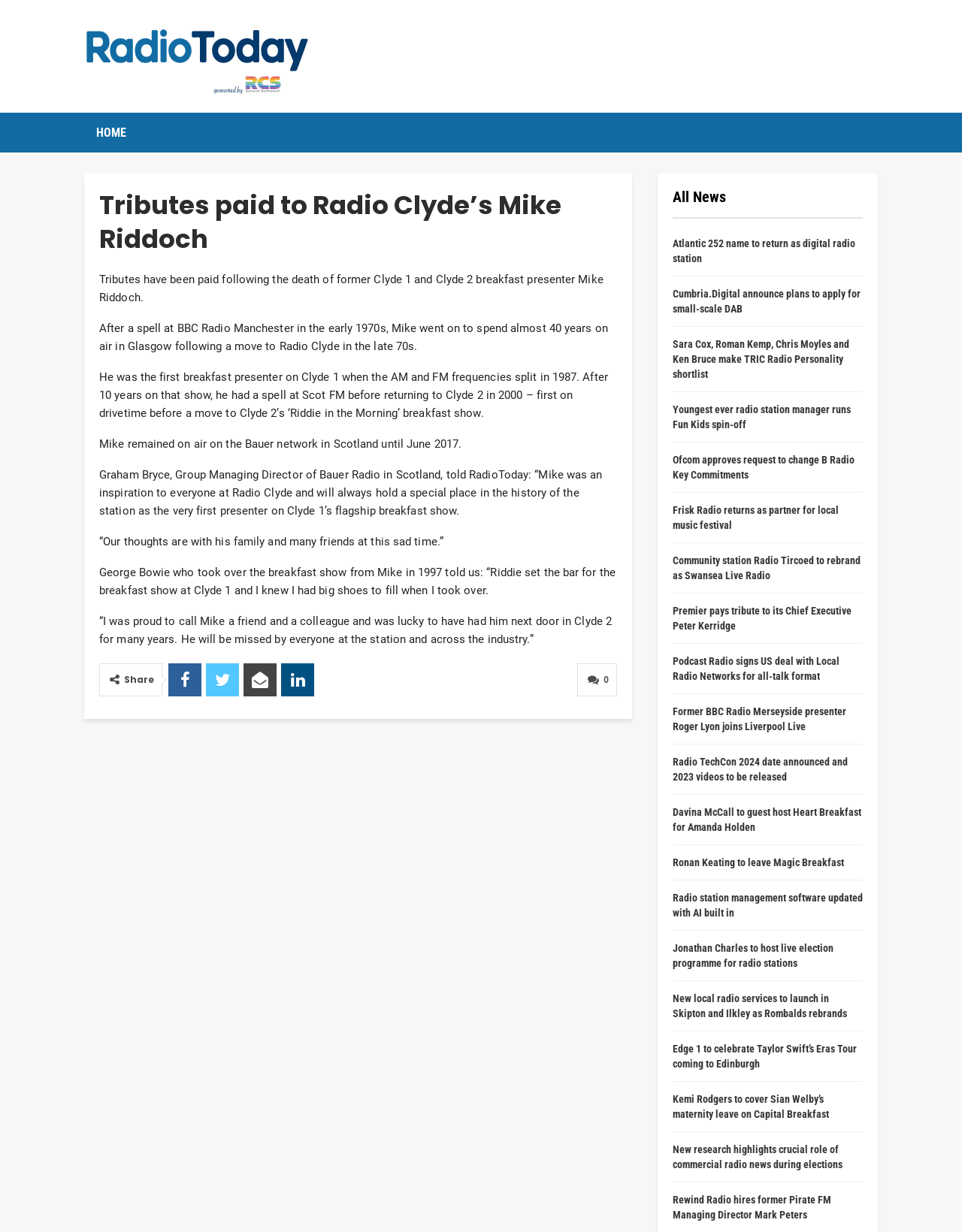Please find the bounding box coordinates of the clickable region needed to complete the following instruction: "Click on the 'HOME' link". The bounding box coordinates must consist of four float numbers between 0 and 1, i.e., [left, top, right, bottom].

[0.088, 0.091, 0.144, 0.124]